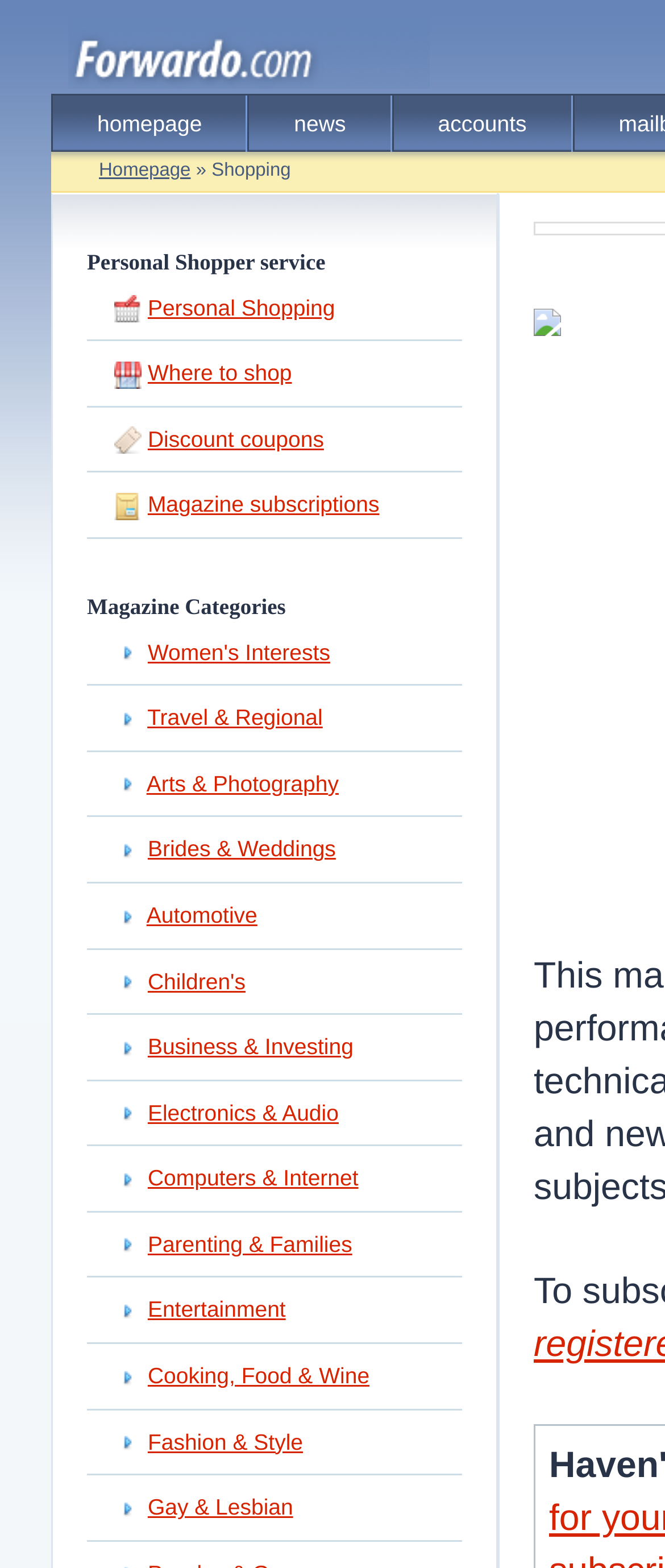How many images are on the webpage?
Look at the screenshot and give a one-word or phrase answer.

25